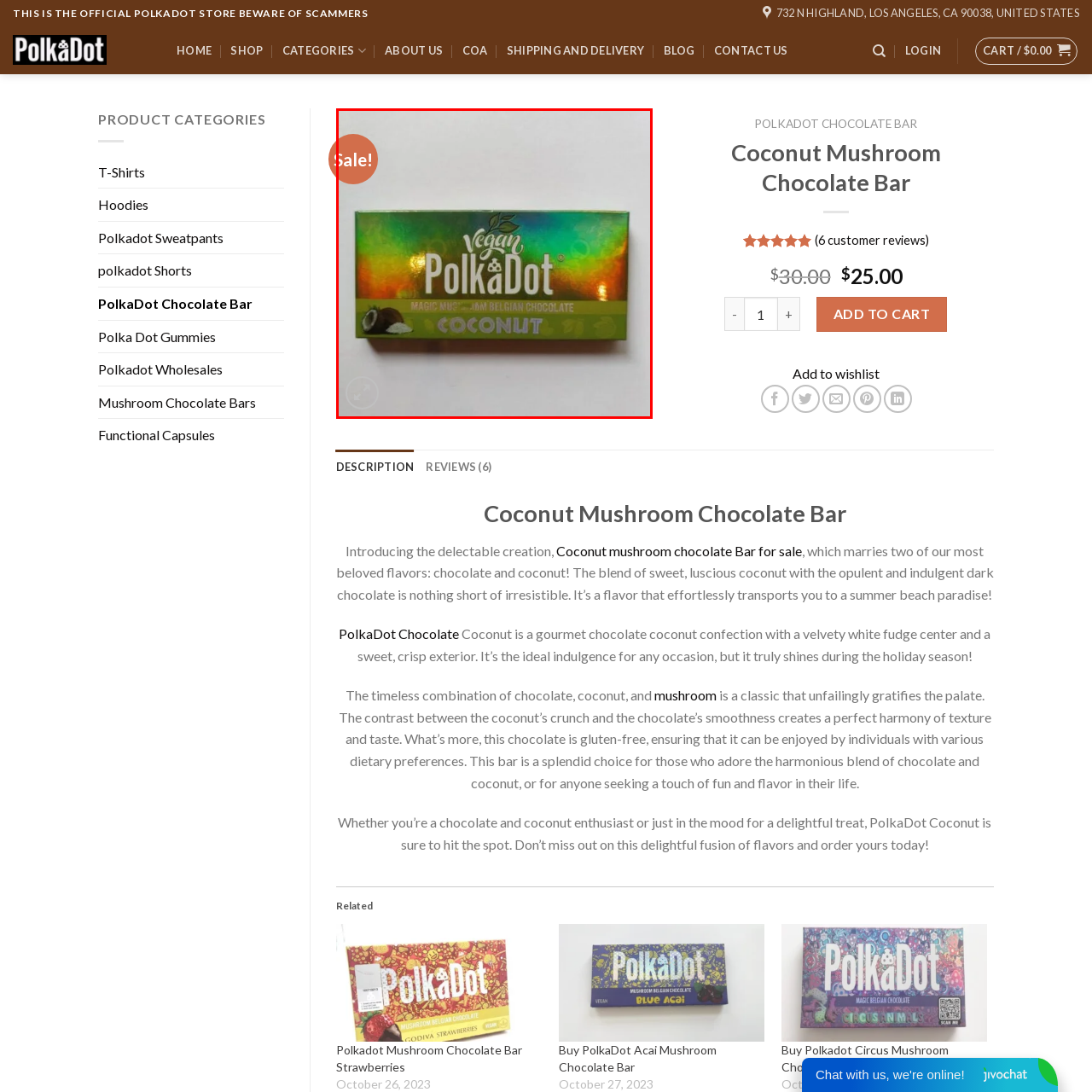Generate a meticulous caption for the image that is highlighted by the red boundary line.

This vibrant image showcases the "Coconut Mushroom Chocolate Bar" from Polkadot, highlighting its attractive packaging adorned with a holographic finish. The box prominently features the "Vegan PolkaDot" logo and the text "MAGIC MUSHROOM BELGIAN CHOCOLATE" alongside the flavor "COCONUT." A bold red circular tag in the upper left corner announces a special sale, enhancing the appeal of this delightful treat. The bar offers a unique blend of flavors, enticing those who appreciate innovative chocolate experiences. Perfect for indulgence or gifting, this product promises a delicious taste sensation that marries chocolate with the tropical essence of coconut.